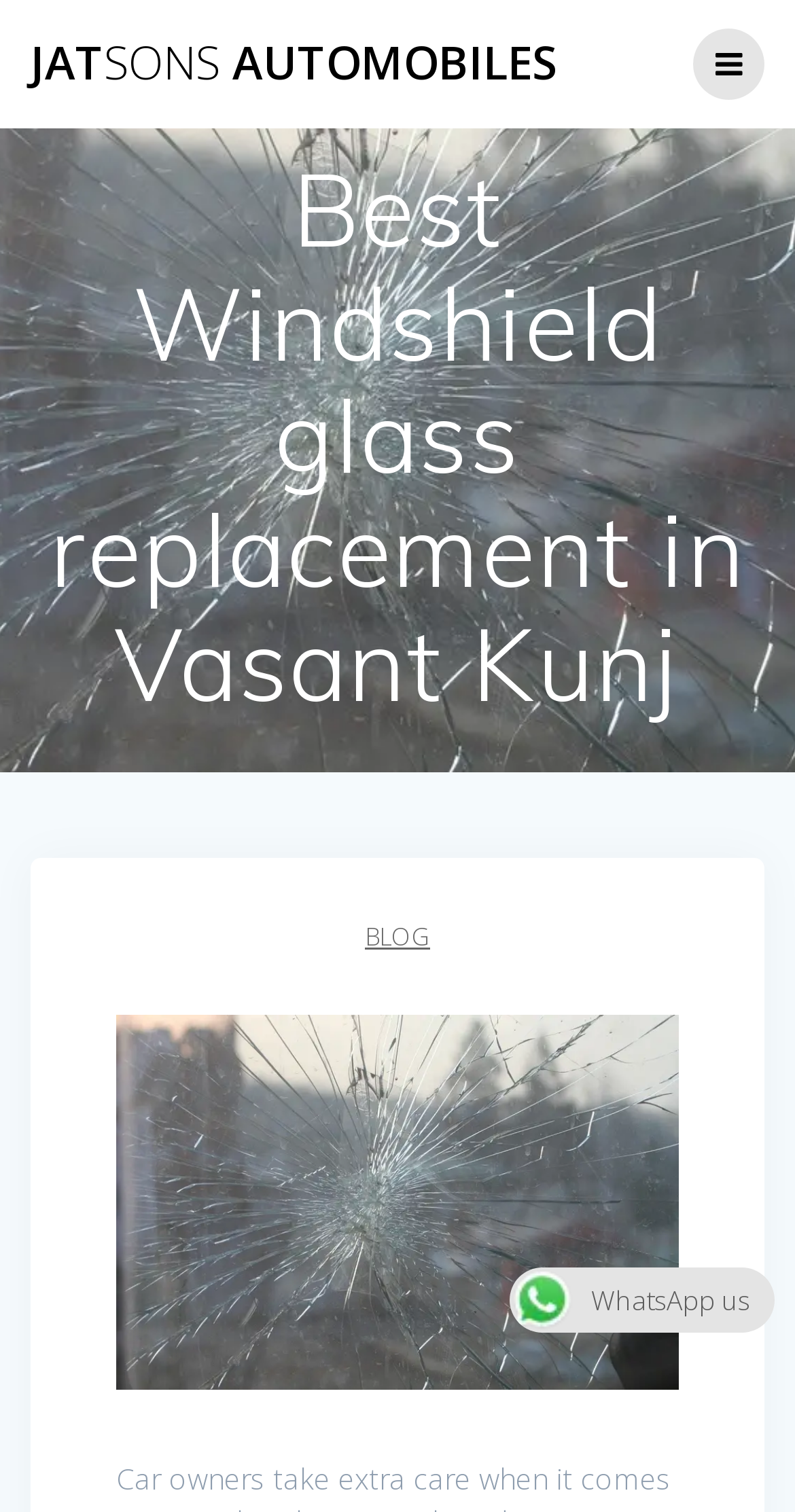How can I contact the company?
Answer the question with a detailed and thorough explanation.

The company provides a WhatsApp contact option, which can be found at the bottom of the webpage, accompanied by a WhatsApp logo.